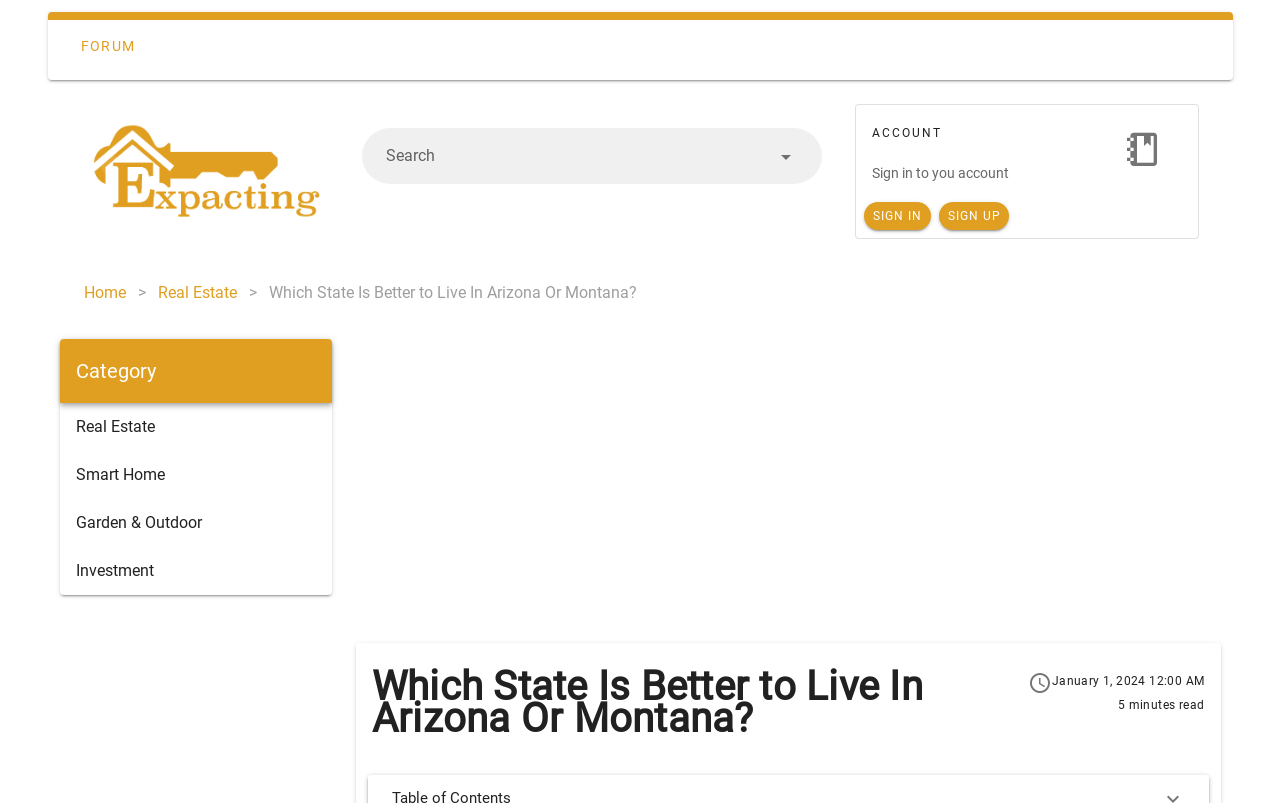Please find the bounding box coordinates of the section that needs to be clicked to achieve this instruction: "Search for something".

[0.301, 0.19, 0.579, 0.23]